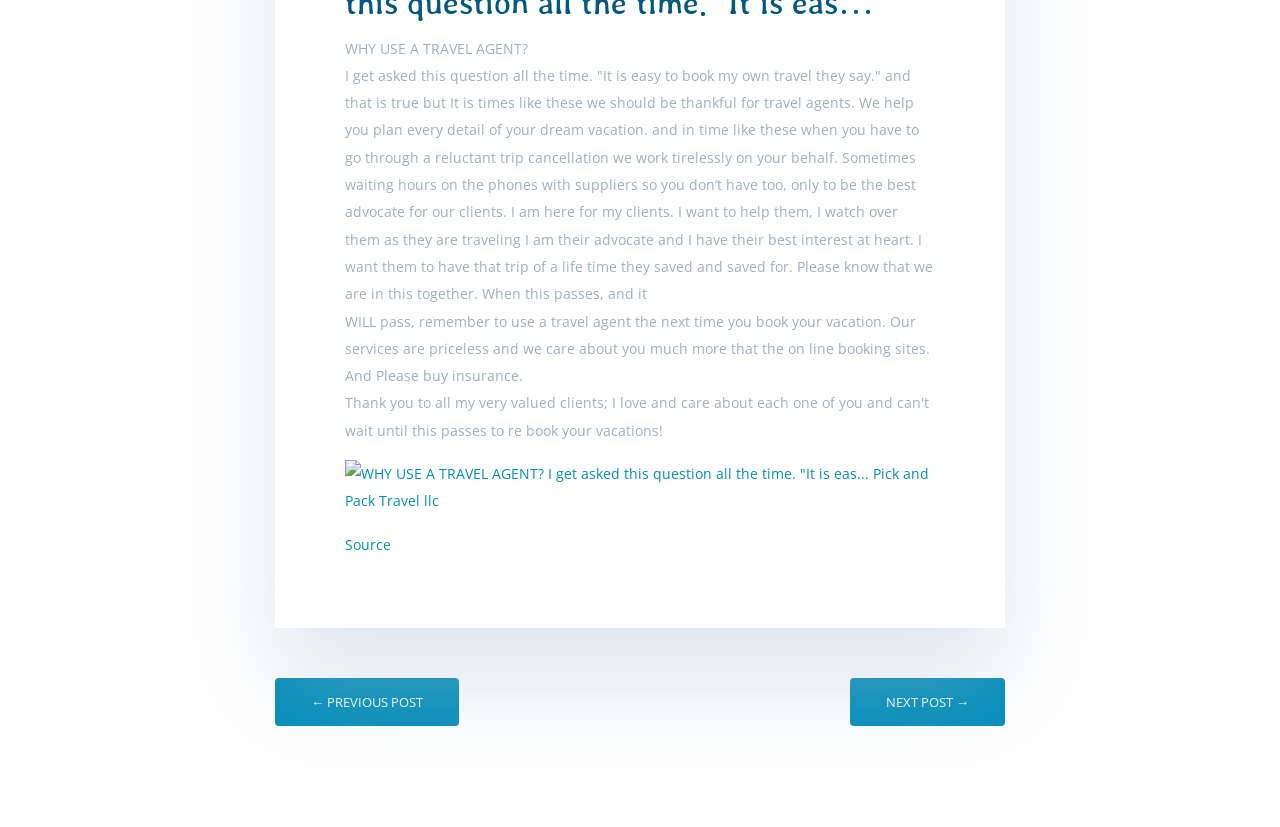What is the purpose of the image?
Answer the question with detailed information derived from the image.

The purpose of the image is to illustrate the link 'WHY USE A TRAVEL AGENT?', as it is placed next to the link and has the same text.